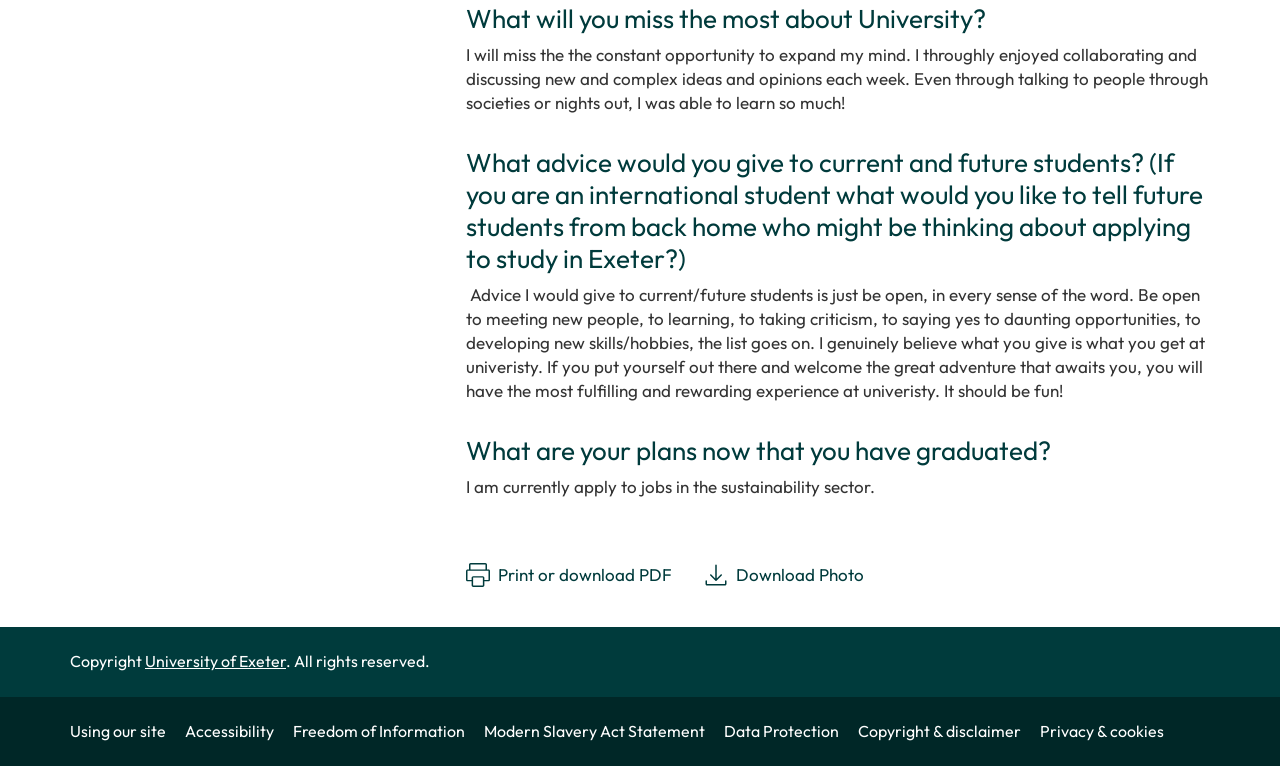Determine the bounding box coordinates for the area you should click to complete the following instruction: "Click 'Print or download PDF'".

[0.364, 0.735, 0.525, 0.767]